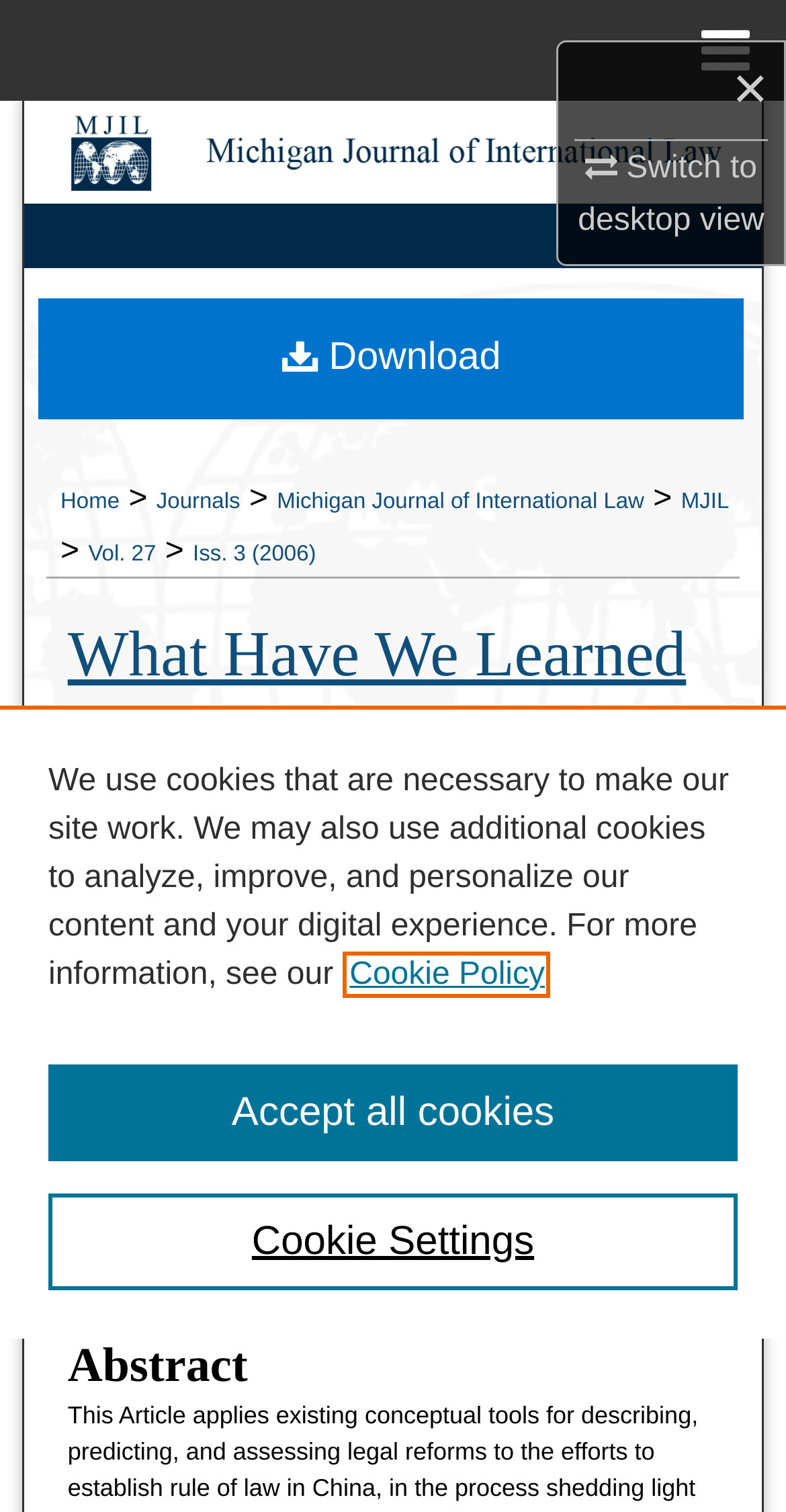Find the bounding box coordinates of the UI element according to this description: "Michigan Journal of International Law".

[0.352, 0.324, 0.82, 0.34]